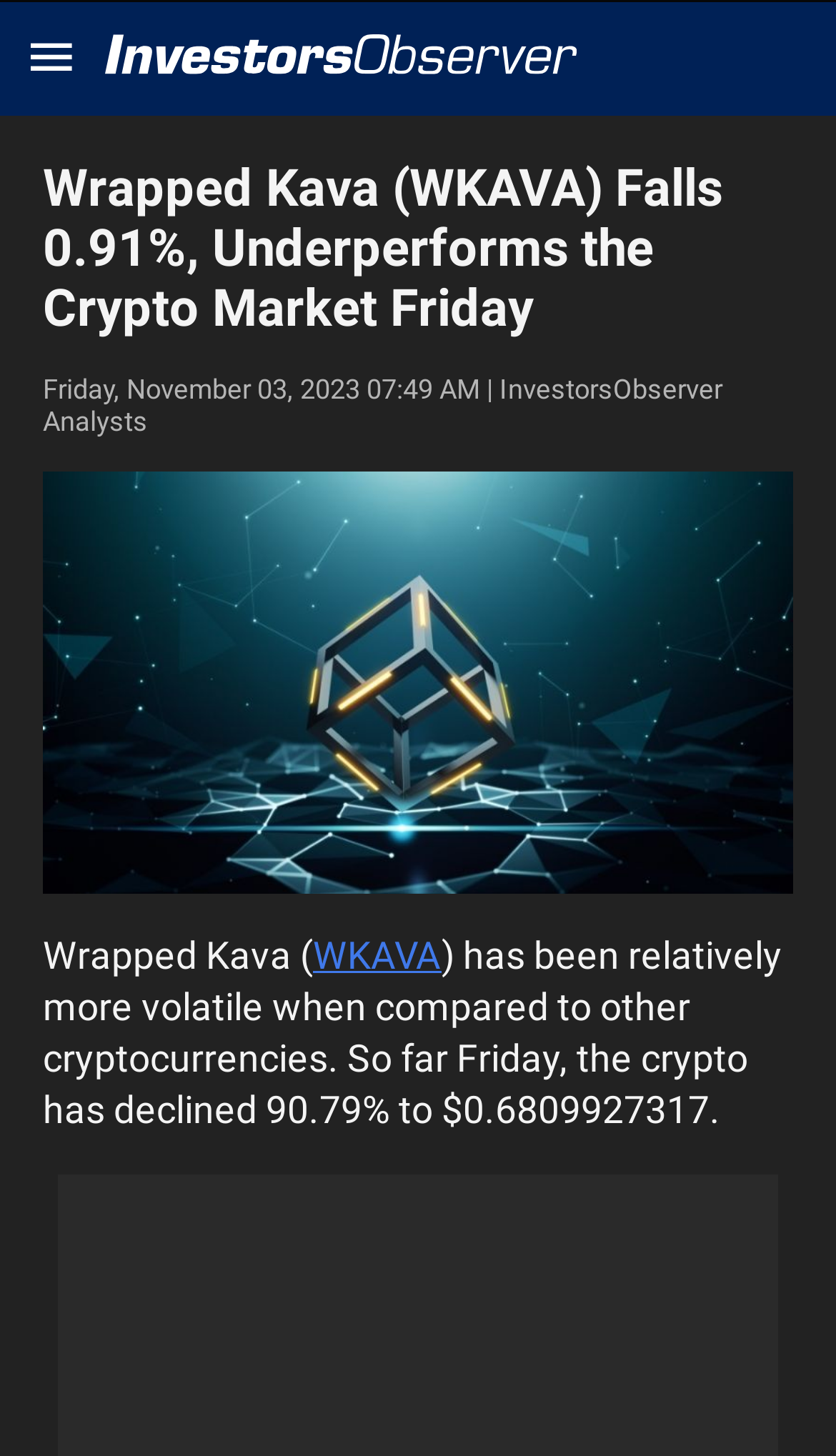Show the bounding box coordinates for the HTML element described as: "A Strong History:".

None